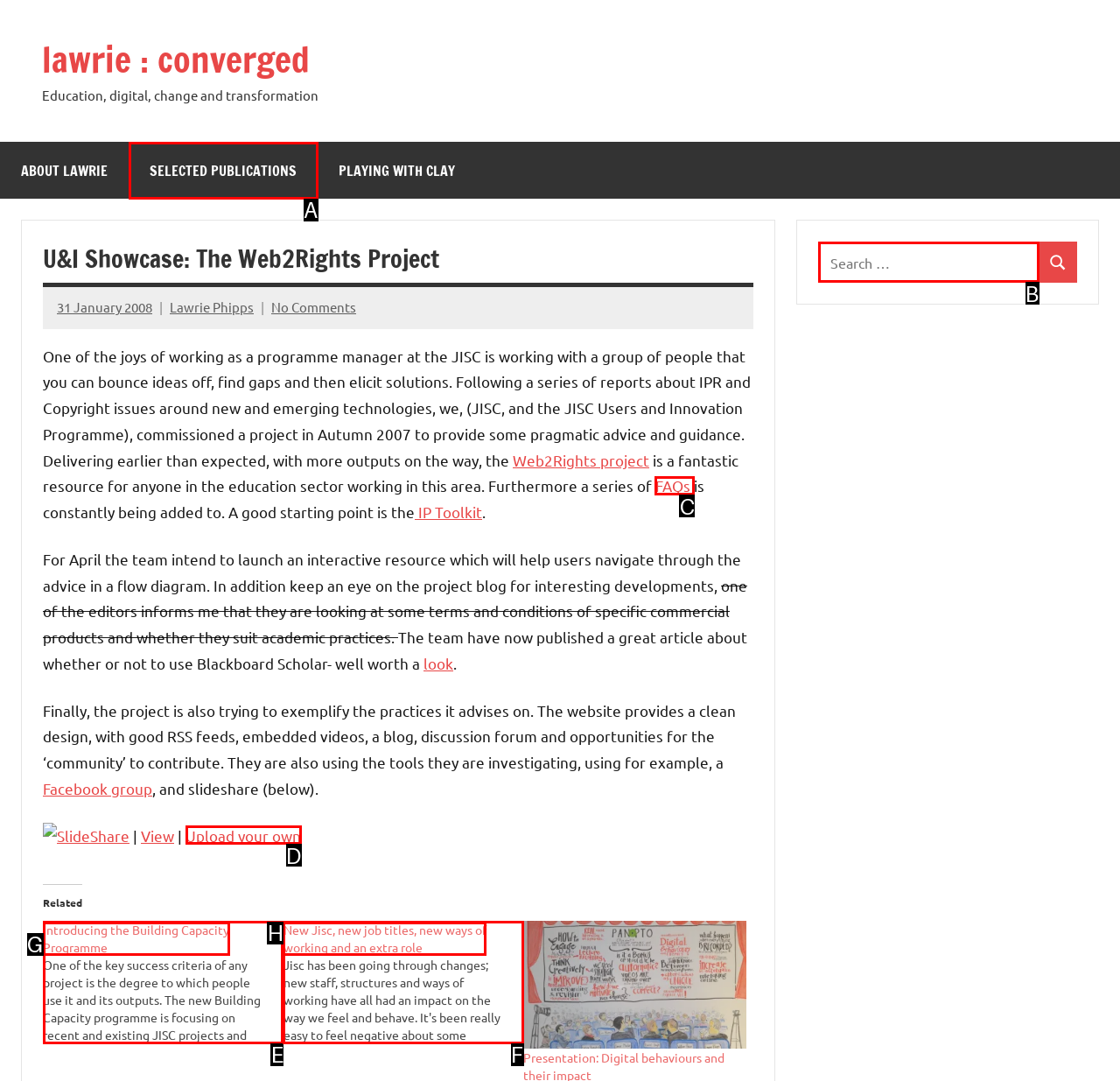Identify the letter of the correct UI element to fulfill the task: Read the 'FAQs' from the given options in the screenshot.

C